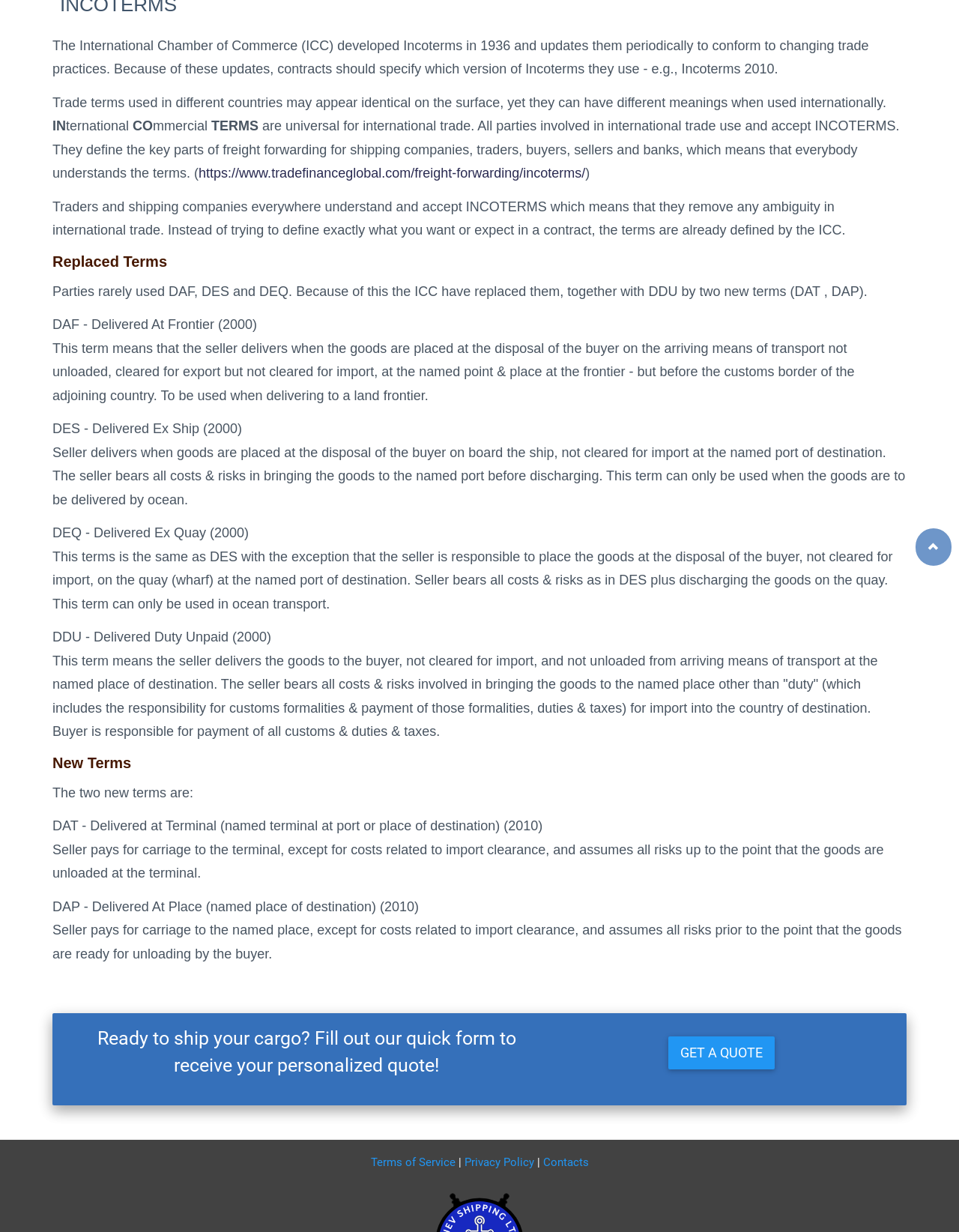Extract the bounding box for the UI element that matches this description: "https://www.tradefinanceglobal.com/freight-forwarding/incoterms/".

[0.207, 0.134, 0.61, 0.147]